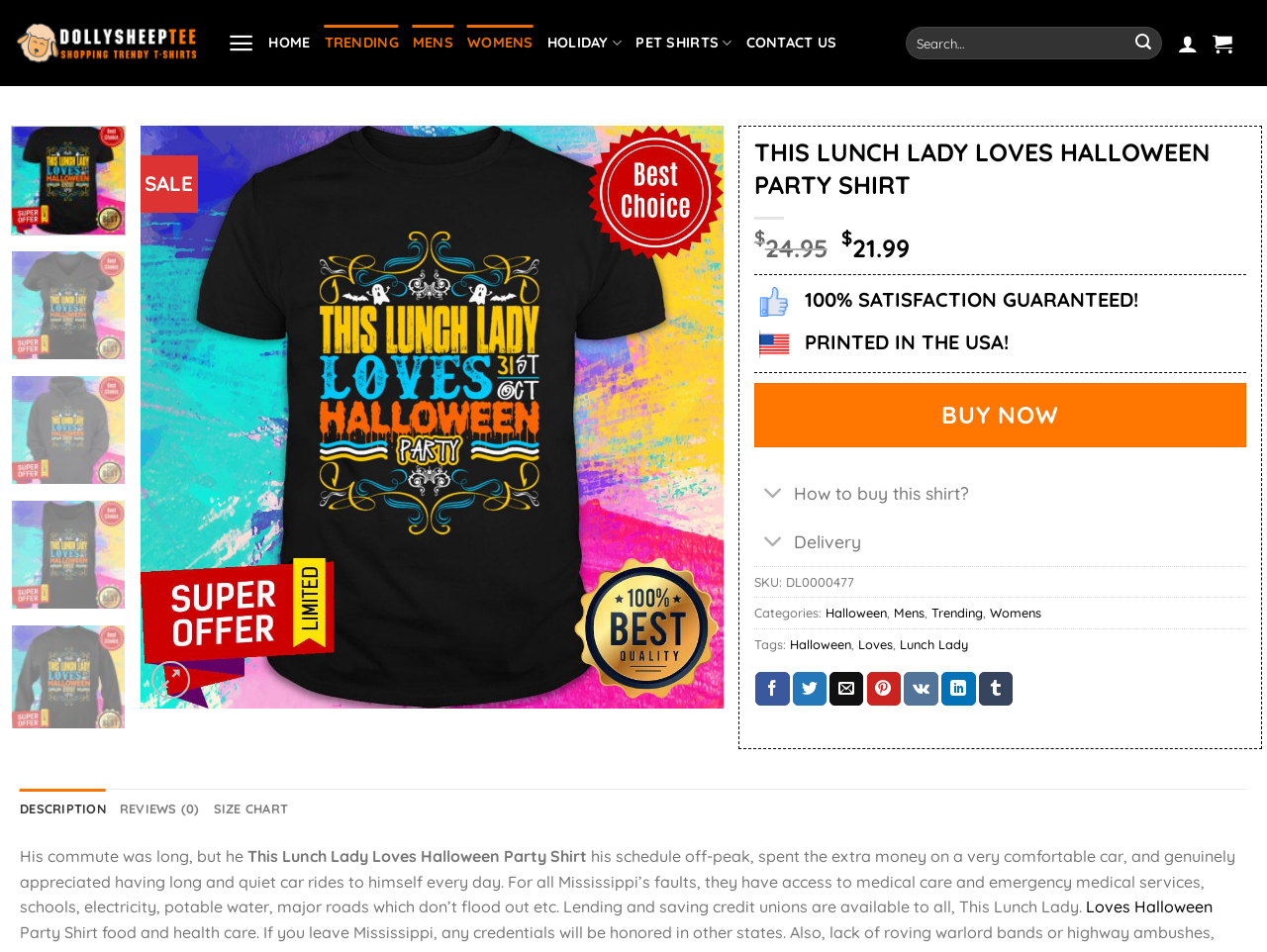Based on the image, provide a detailed response to the question:
What is the category of the shirt?

I found the answer by looking at the categories section of the webpage, which is located below the product description. The categories are listed as 'Halloween', 'Mens', 'Trending', and 'Womens'.